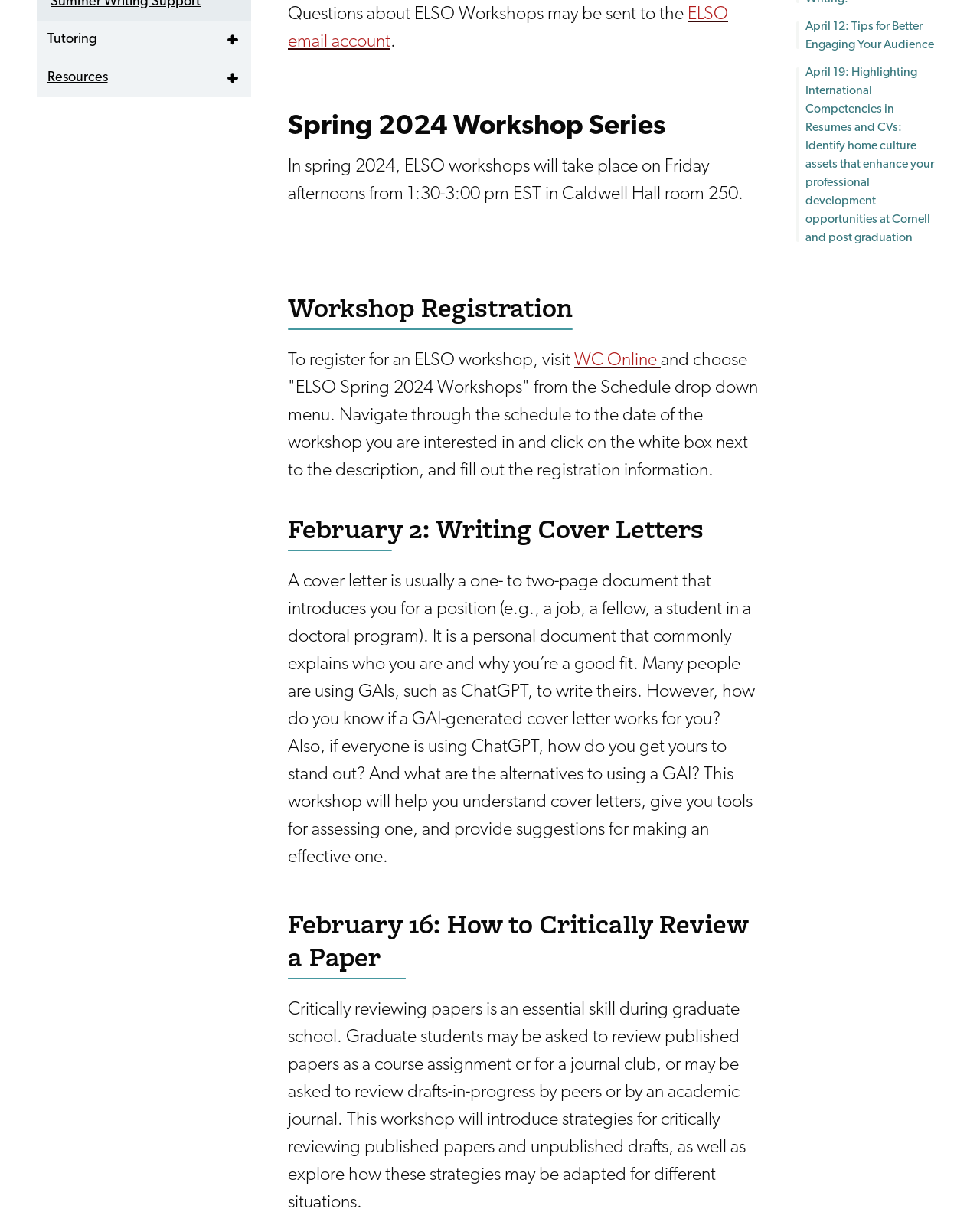Given the description "Healthcare Leaders", determine the bounding box of the corresponding UI element.

None